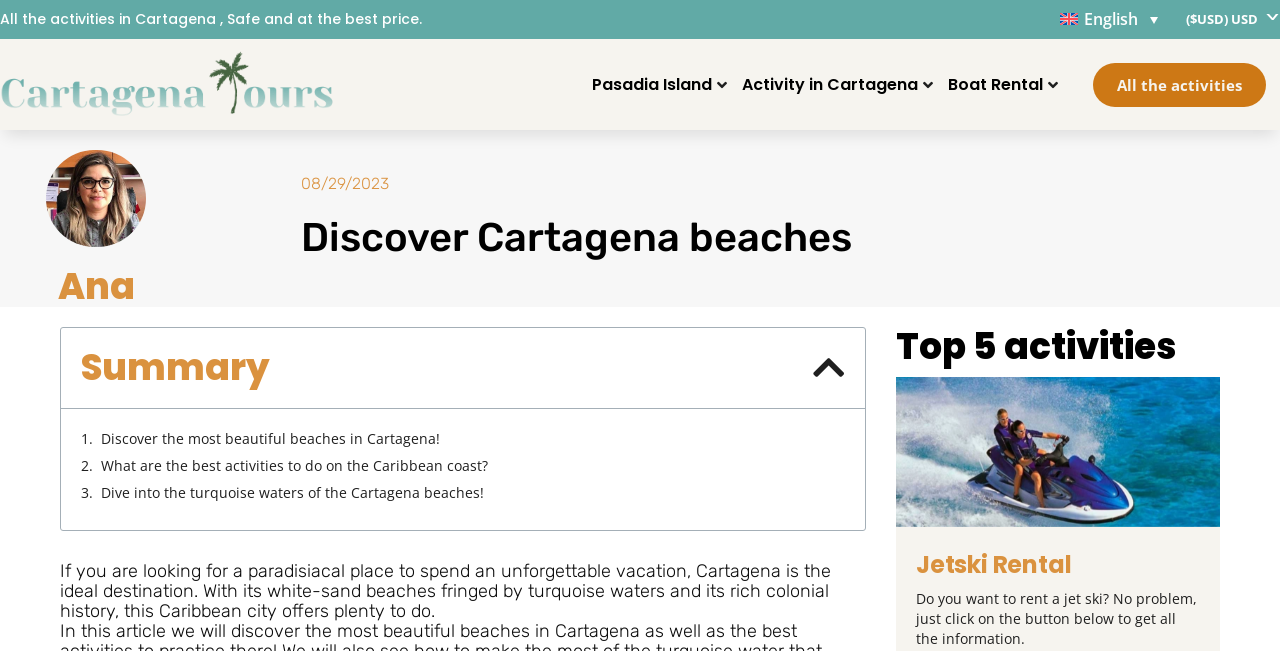Given the element description, predict the bounding box coordinates in the format (top-left x, top-left y, bottom-right x, bottom-right y). Make sure all values are between 0 and 1. Here is the element description: Boat Rental

[0.74, 0.084, 0.838, 0.176]